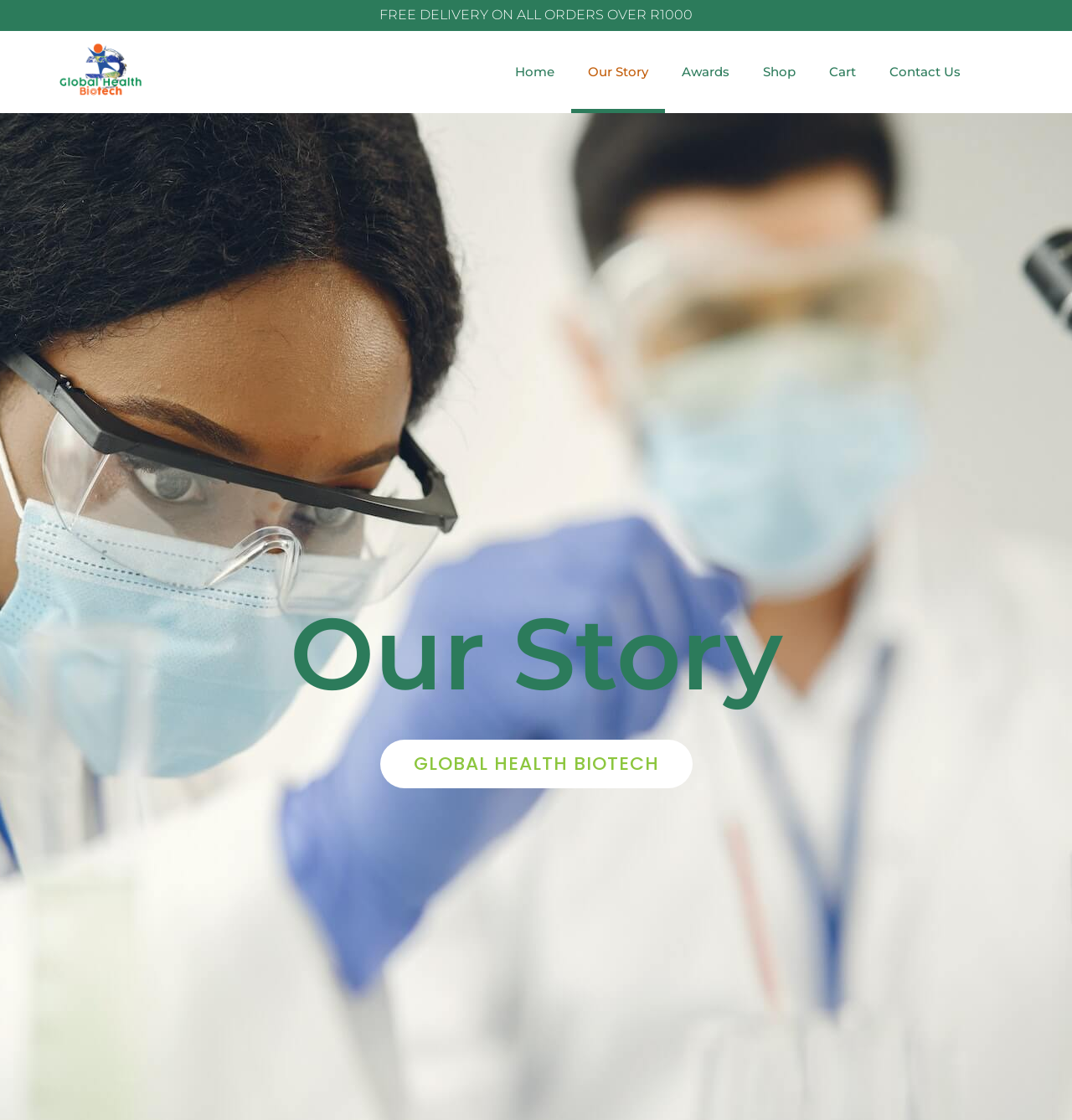Find the bounding box coordinates of the element to click in order to complete this instruction: "Click on the GLOBAL HEALTH BIOTECH button". The bounding box coordinates must be four float numbers between 0 and 1, denoted as [left, top, right, bottom].

[0.354, 0.66, 0.646, 0.704]